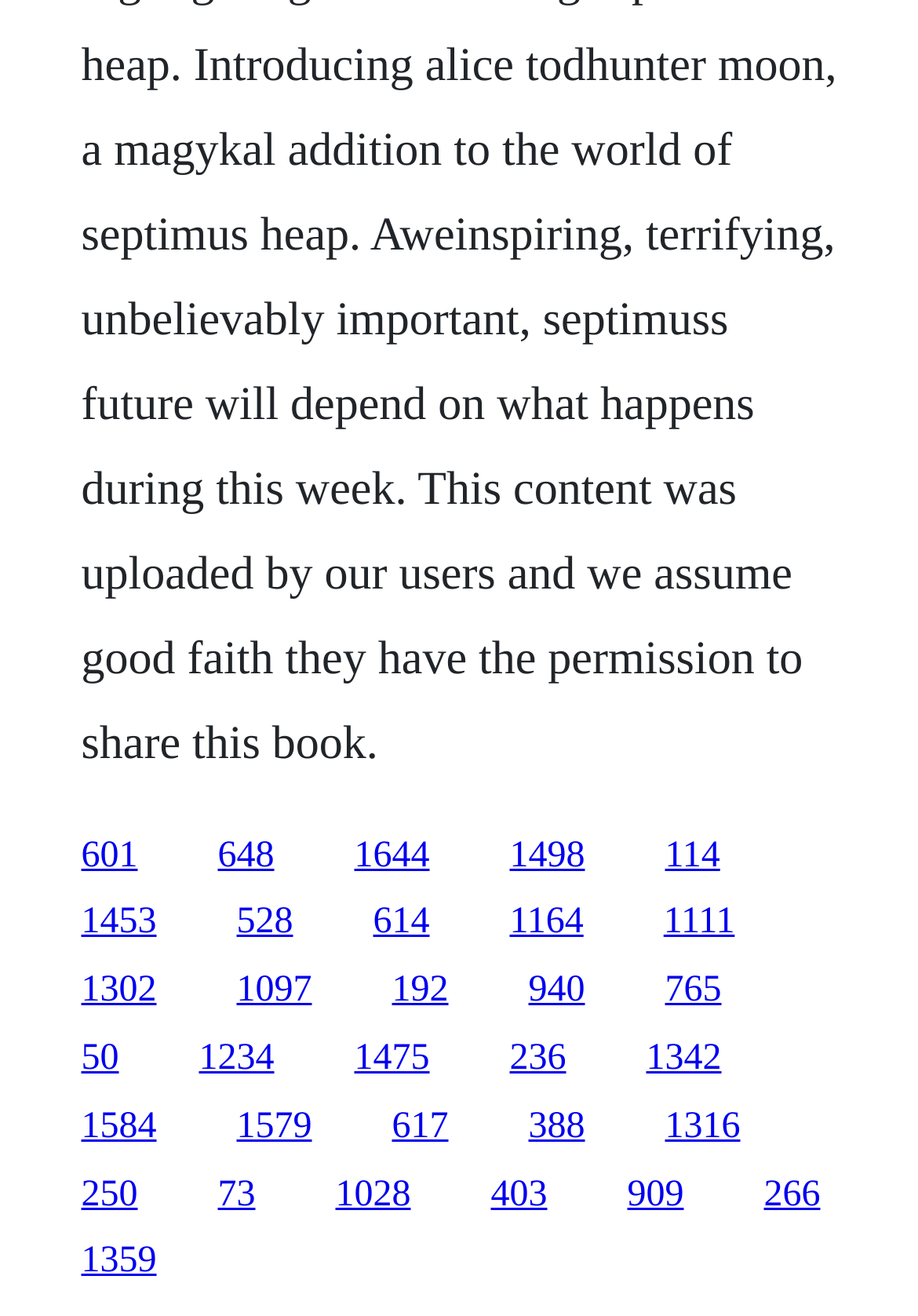Please identify the bounding box coordinates of the element that needs to be clicked to execute the following command: "follow the ninth link". Provide the bounding box using four float numbers between 0 and 1, formatted as [left, top, right, bottom].

[0.088, 0.84, 0.171, 0.871]